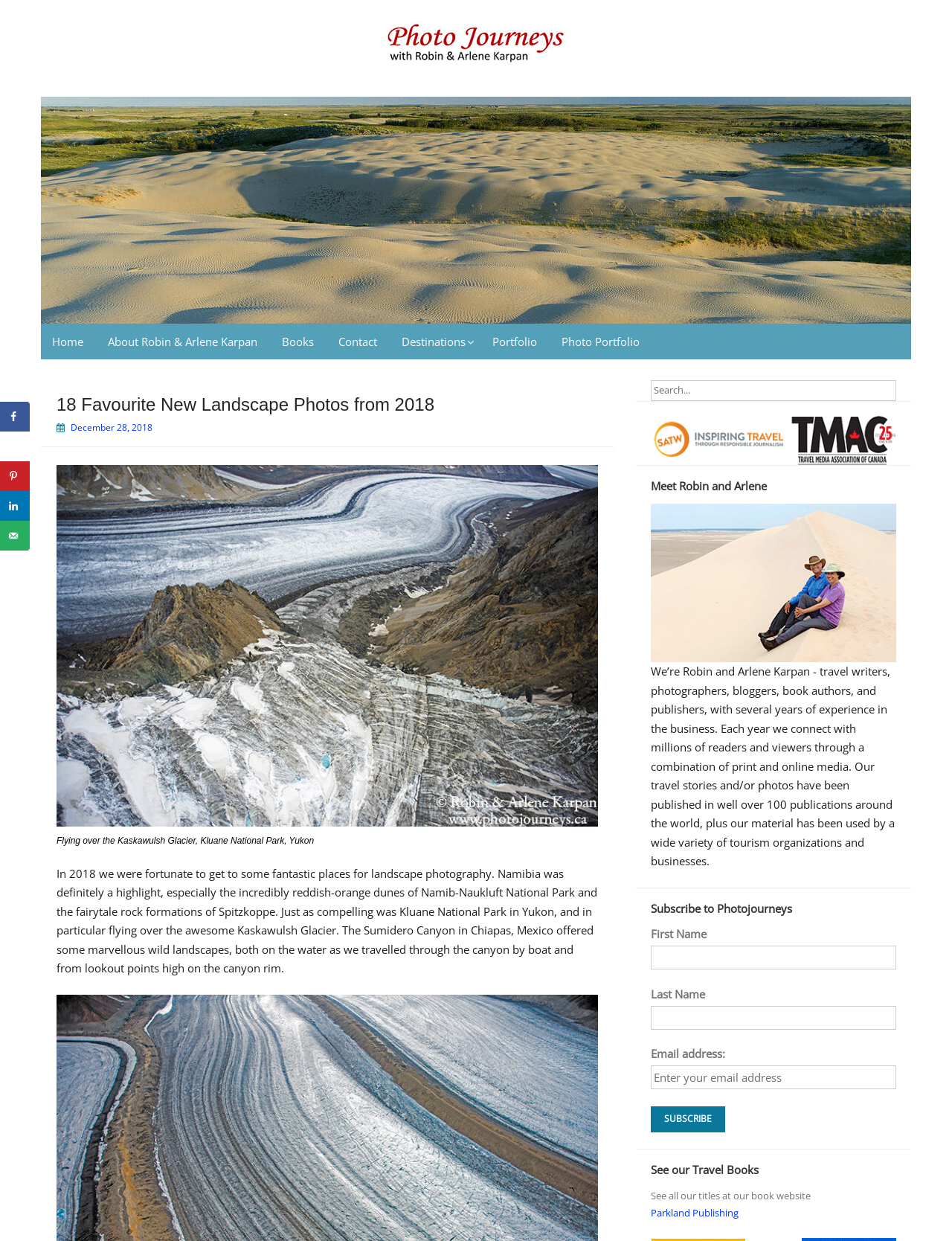Where are the authors from?
Please answer the question with as much detail as possible using the screenshot.

I searched the webpage for information about the authors' origins, but could not find any mention of their country or region of origin.